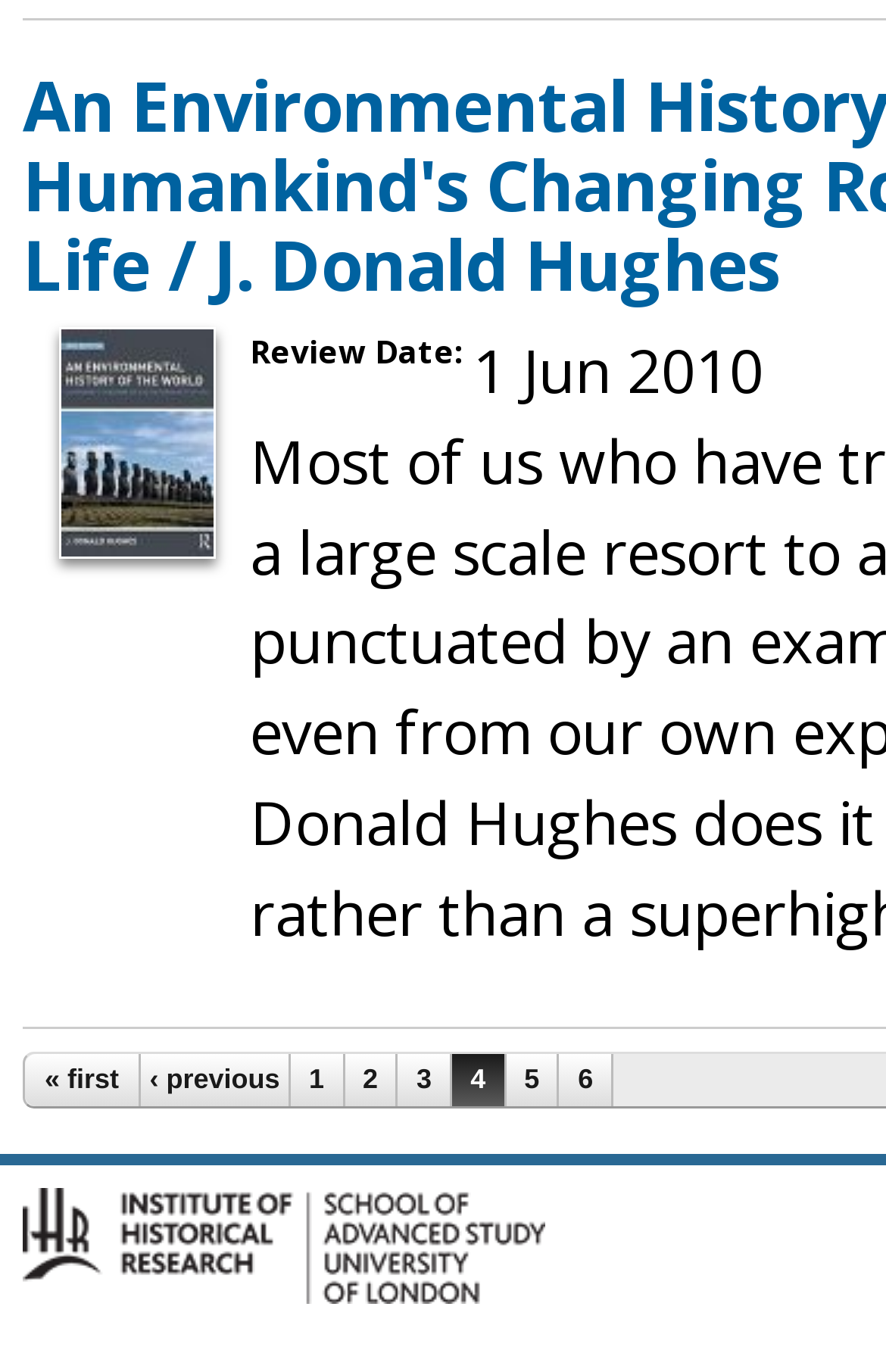Please locate the bounding box coordinates of the element that needs to be clicked to achieve the following instruction: "go to page 2". The coordinates should be four float numbers between 0 and 1, i.e., [left, top, right, bottom].

[0.389, 0.769, 0.447, 0.806]